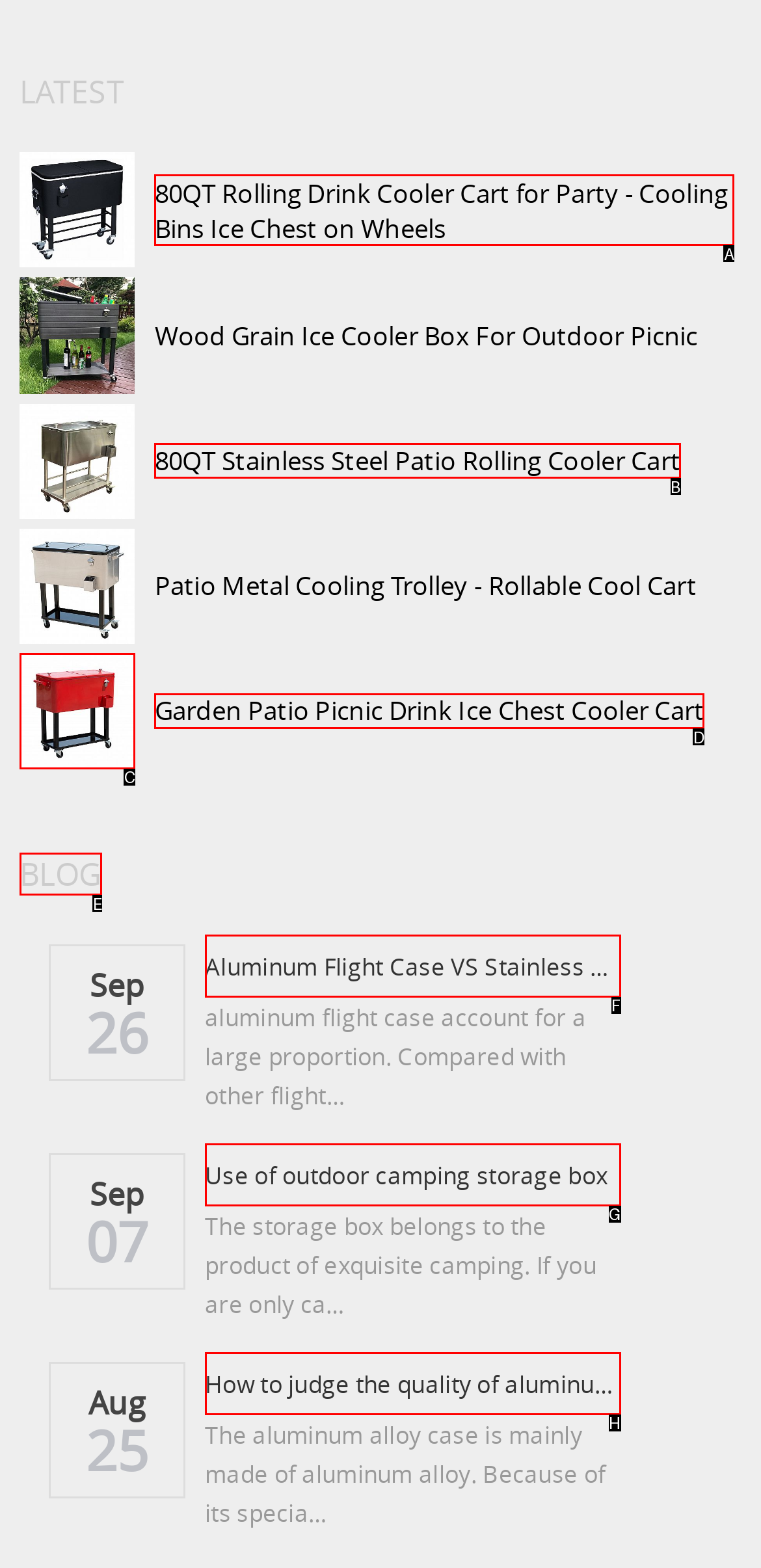Identify the letter of the option that should be selected to accomplish the following task: View the blog. Provide the letter directly.

E